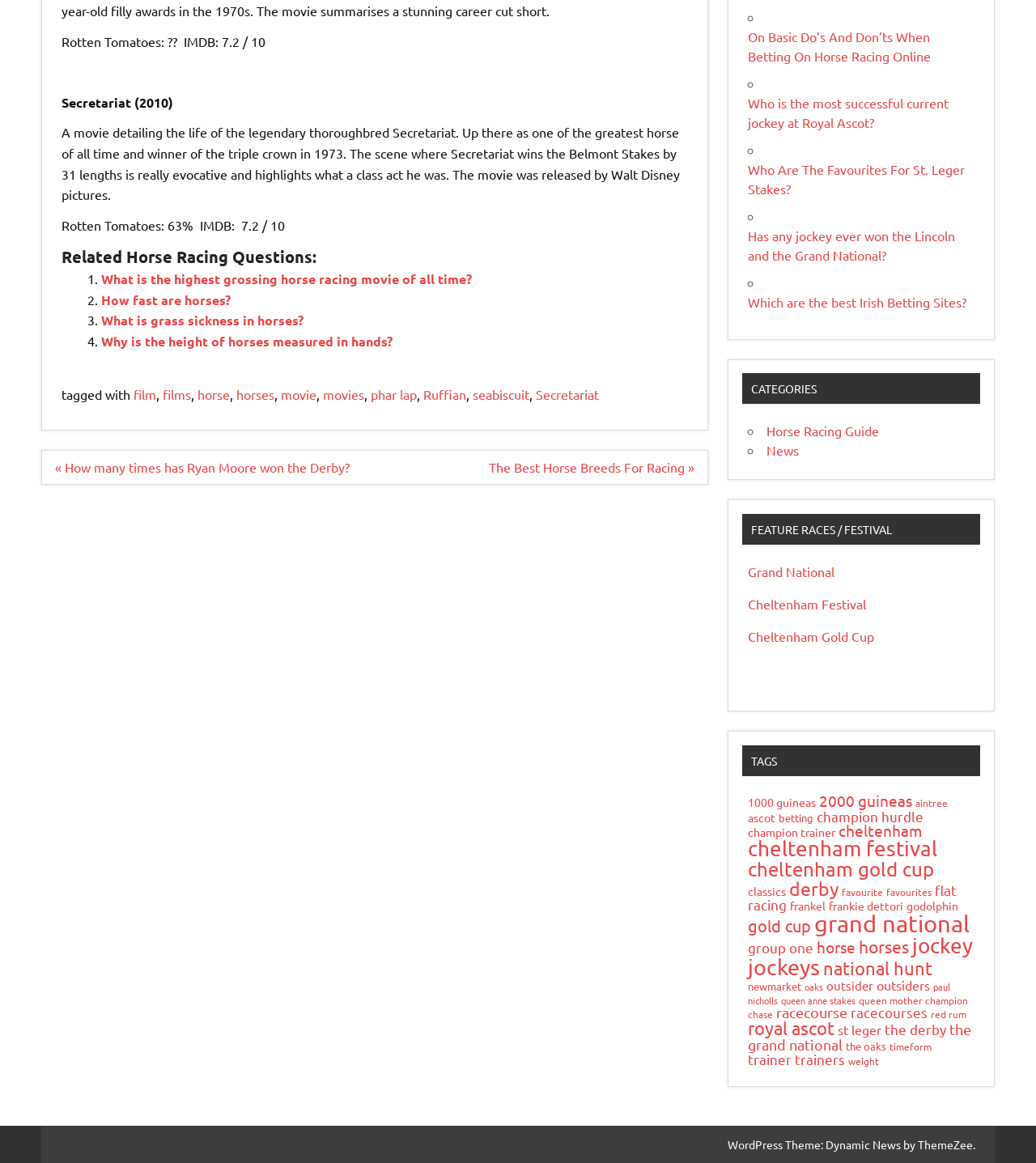Respond to the question below with a single word or phrase:
How many tags are listed on the webpage?

30